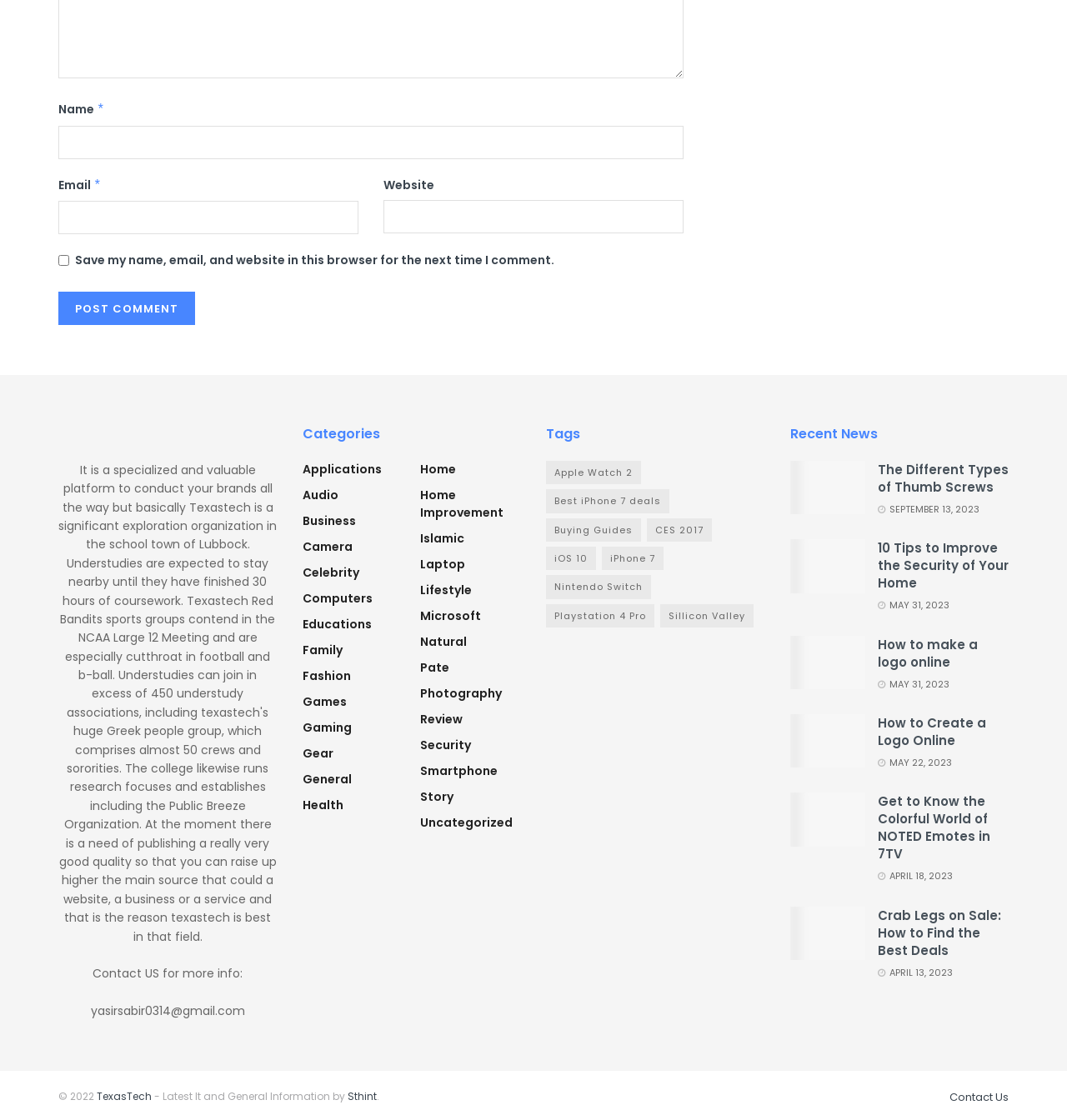Specify the bounding box coordinates of the area that needs to be clicked to achieve the following instruction: "Read the 'The Different Types of Thumb Screws' article".

[0.74, 0.411, 0.811, 0.459]